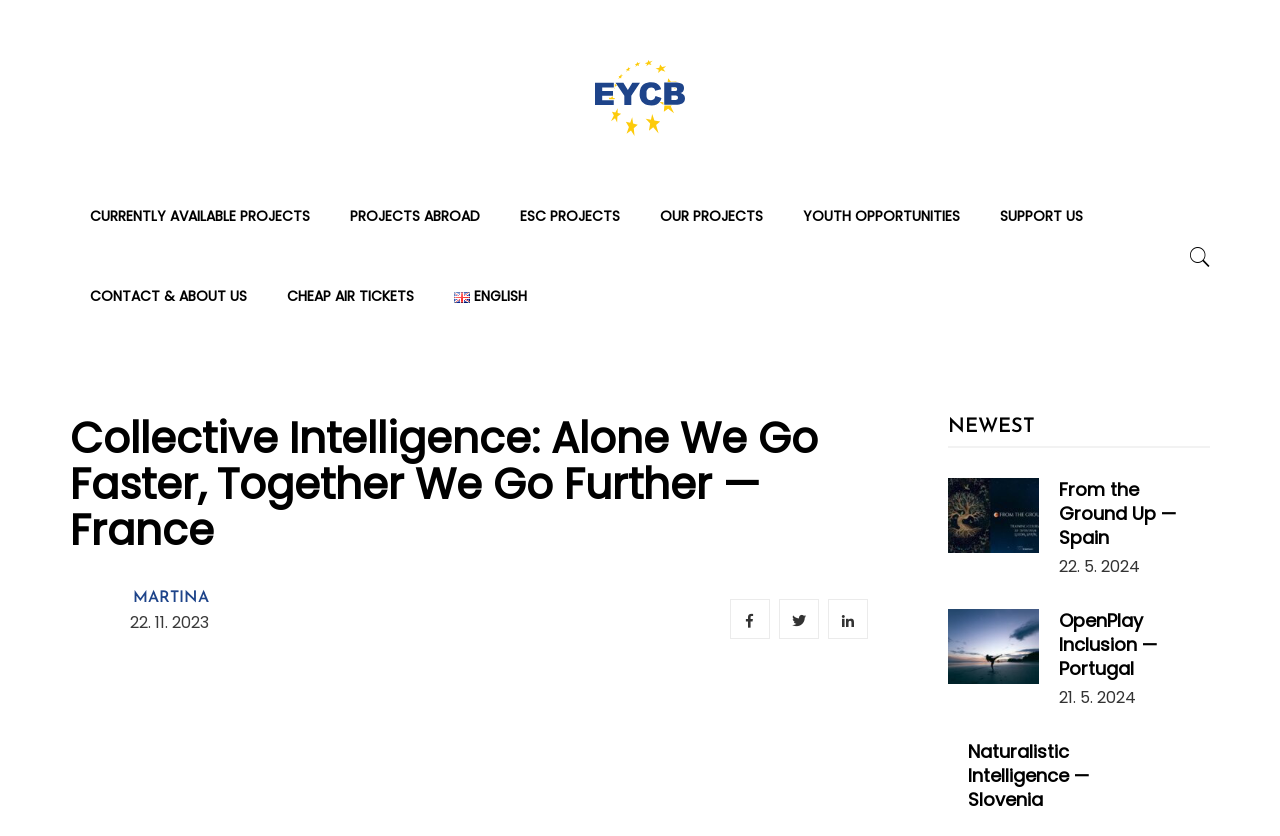How many articles are displayed on the webpage?
Please describe in detail the information shown in the image to answer the question.

I found the number of articles by looking at the middle section of the webpage, where I saw three articles with headings and images. This suggests that there are three articles displayed on the webpage.